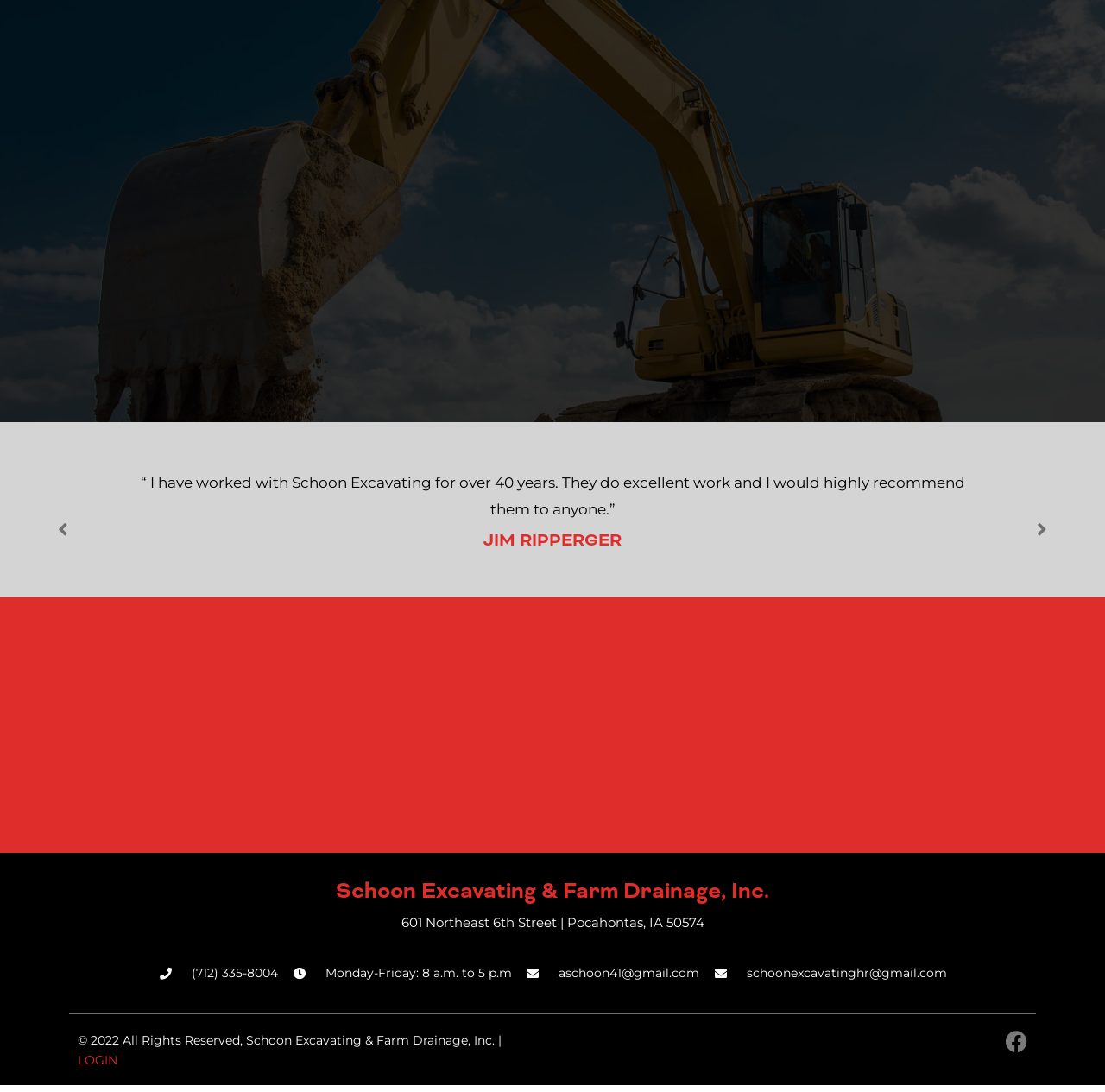What is the copyright year?
Based on the image, answer the question in a detailed manner.

I found the copyright year by looking at the StaticText element on the webpage, which is '© 2022 All Rights Reserved, Schoon Excavating & Farm Drainage, Inc. |'. This element is located at the bottom of the webpage.